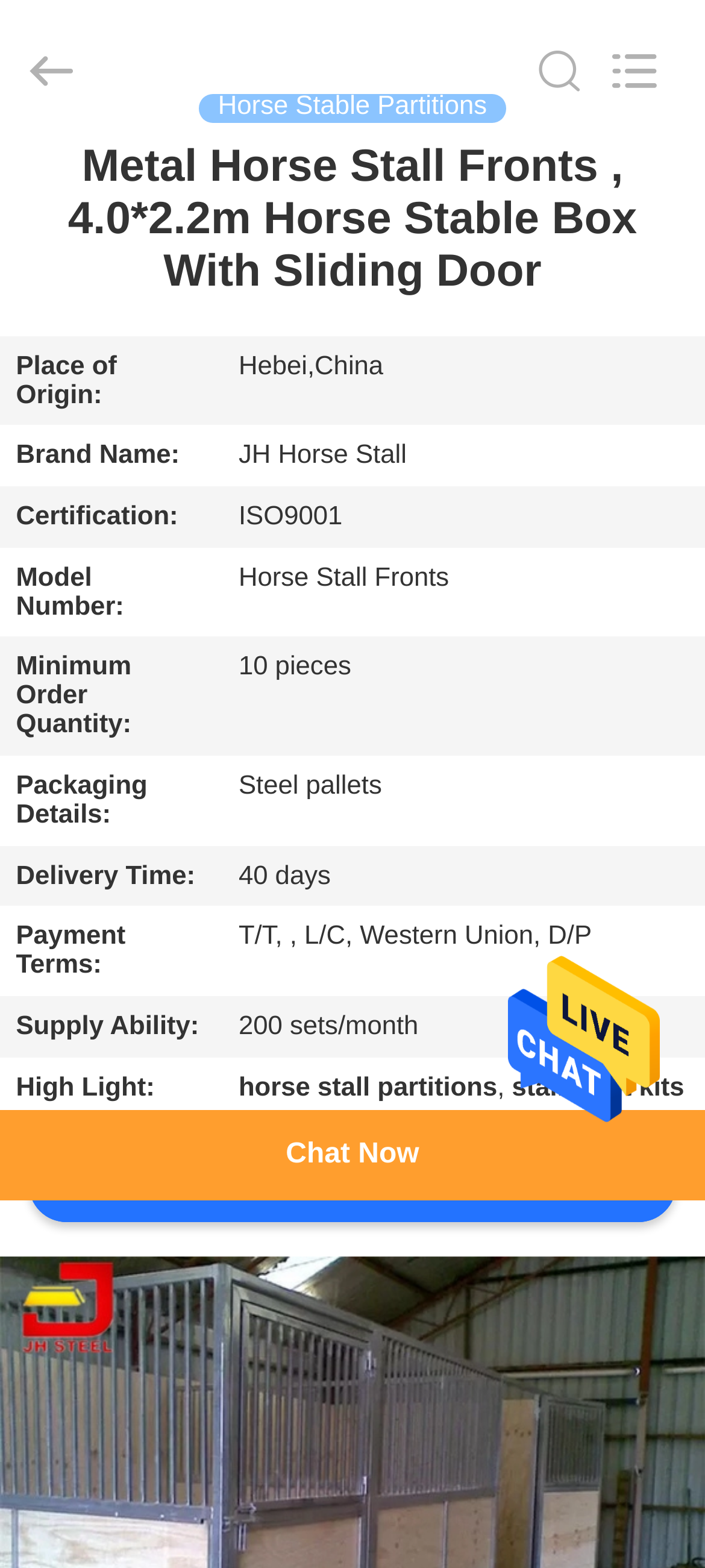Answer the question below in one word or phrase:
What is the brand name of the horse stall?

JH Horse Stall